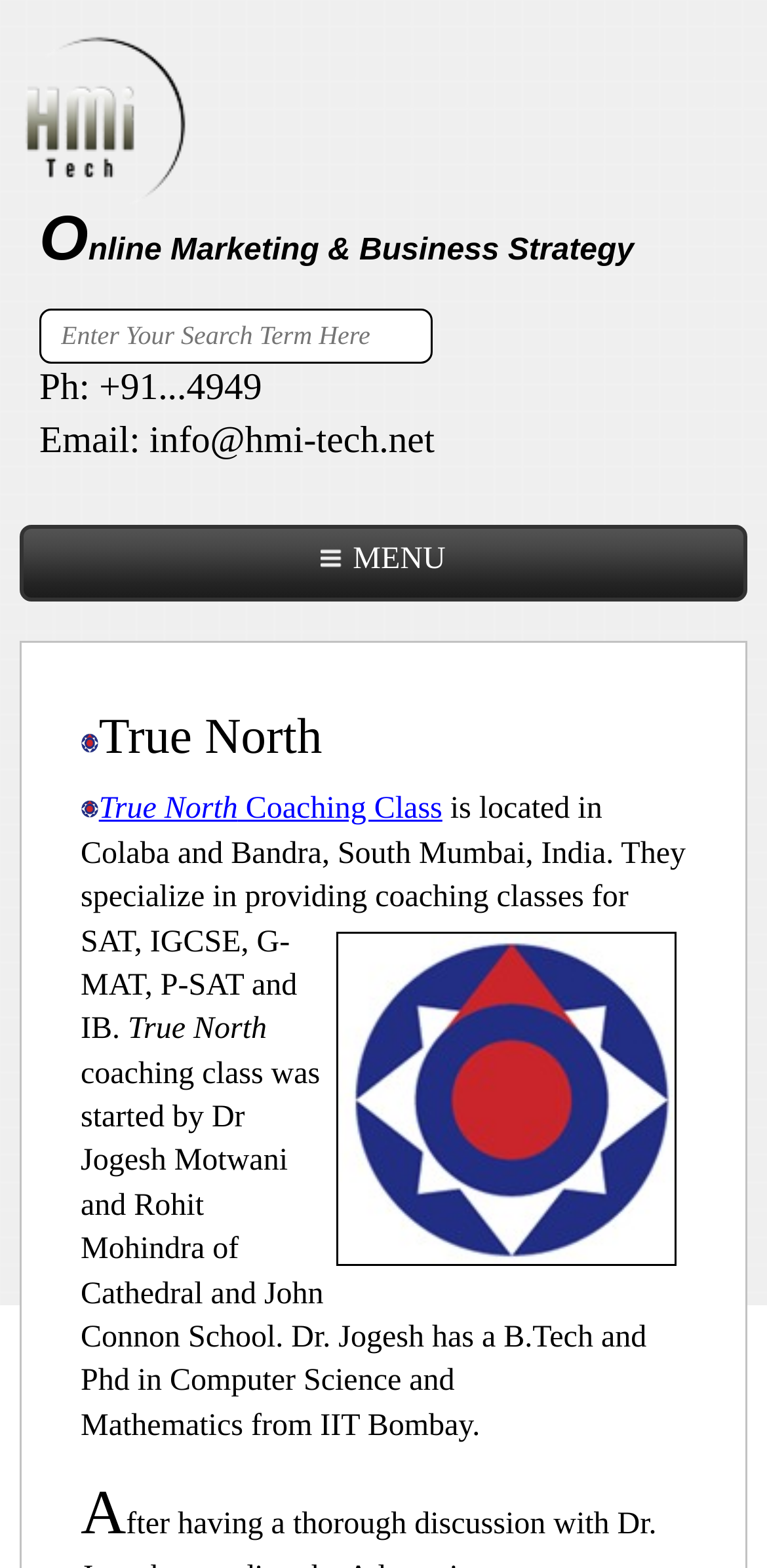Using the details from the image, please elaborate on the following question: Who are the founders of True North Coaching Class?

The founders of True North Coaching Class can be found in the static text element with the text 'coaching class was started by Dr Jogesh Motwani and Rohit Mohindra of Cathedral and John Connon School.' This text provides information about the founders of the coaching class.